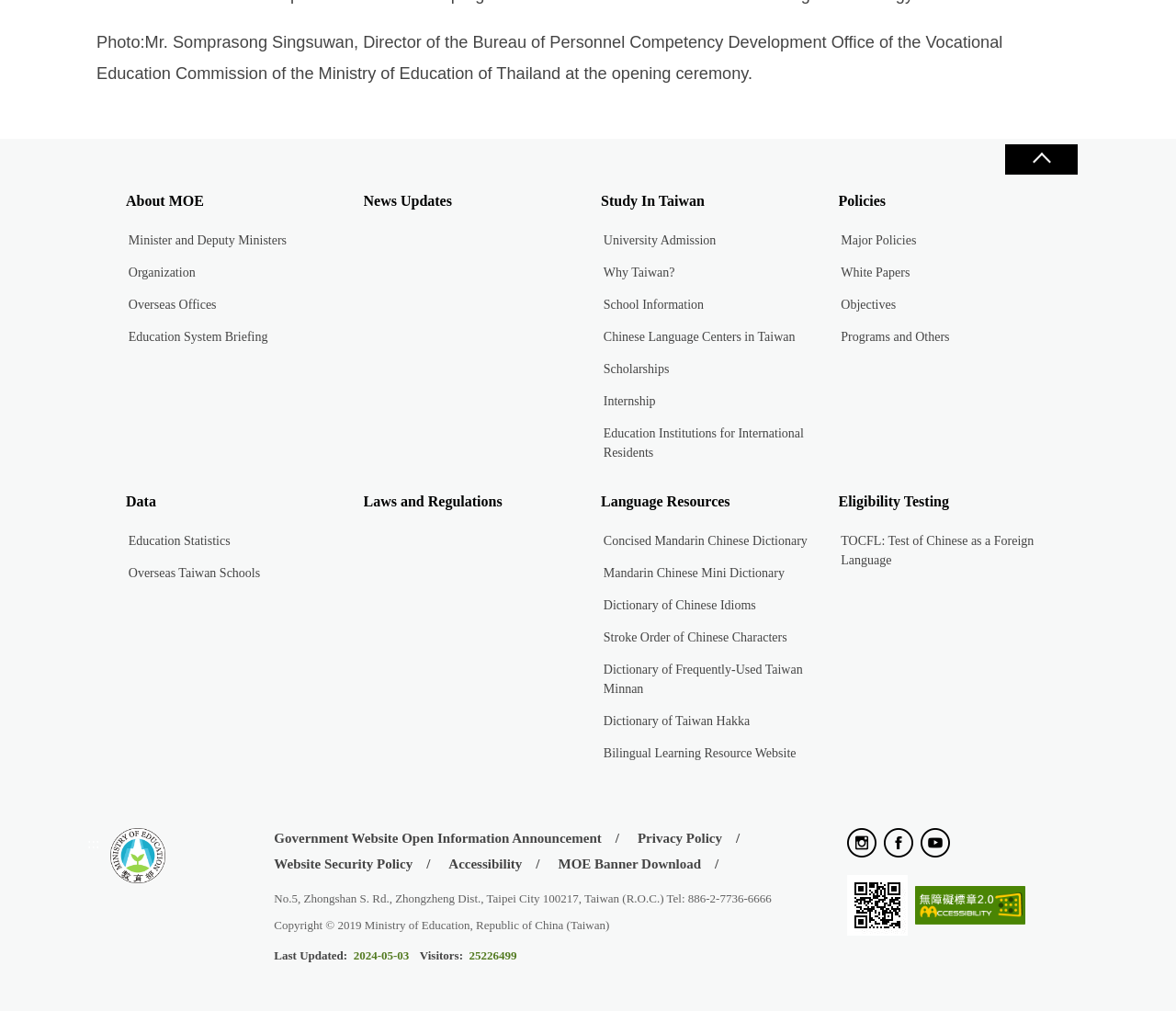Pinpoint the bounding box coordinates for the area that should be clicked to perform the following instruction: "Visit the 'About MOE' page".

[0.107, 0.181, 0.31, 0.217]